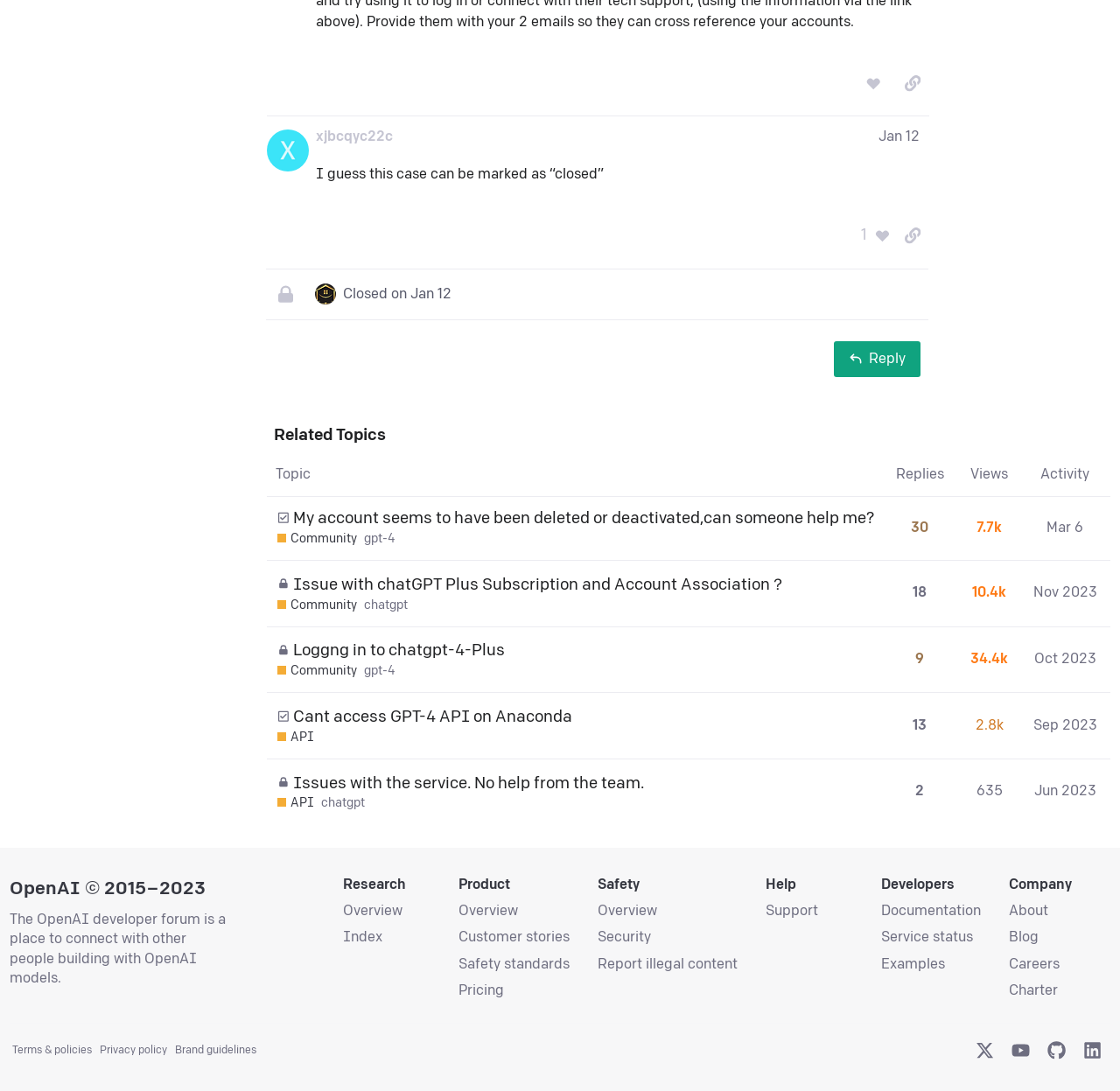What is the topic of the first post?
Please give a detailed and thorough answer to the question, covering all relevant points.

The first post is located in the region with the bounding box coordinates [0.238, 0.106, 0.867, 0.246]. Within this region, there is a heading element with the text 'My account seems to have been deleted or deactivated,can someone help me?' which indicates the topic of the post.